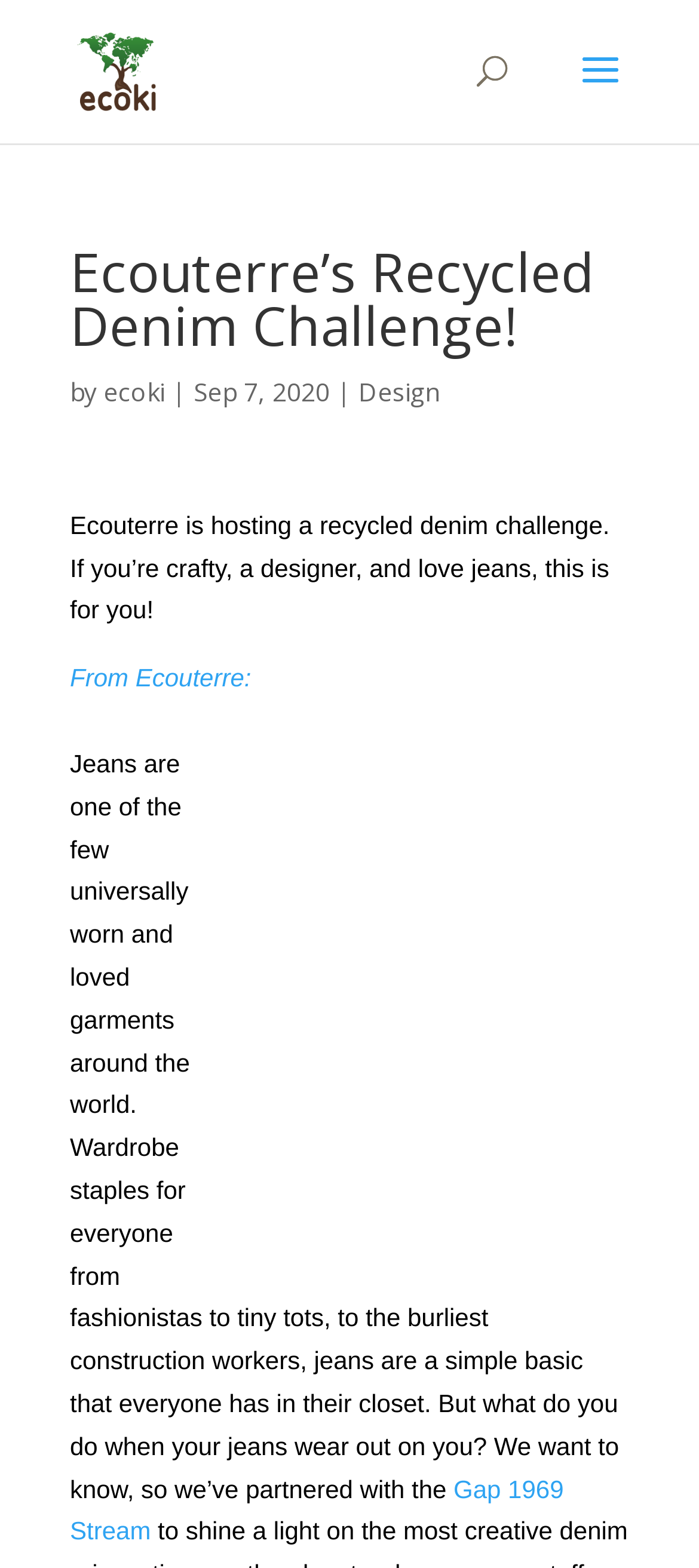What is the name of the partner mentioned in the article?
Answer the question with a single word or phrase, referring to the image.

Gap 1969 Stream